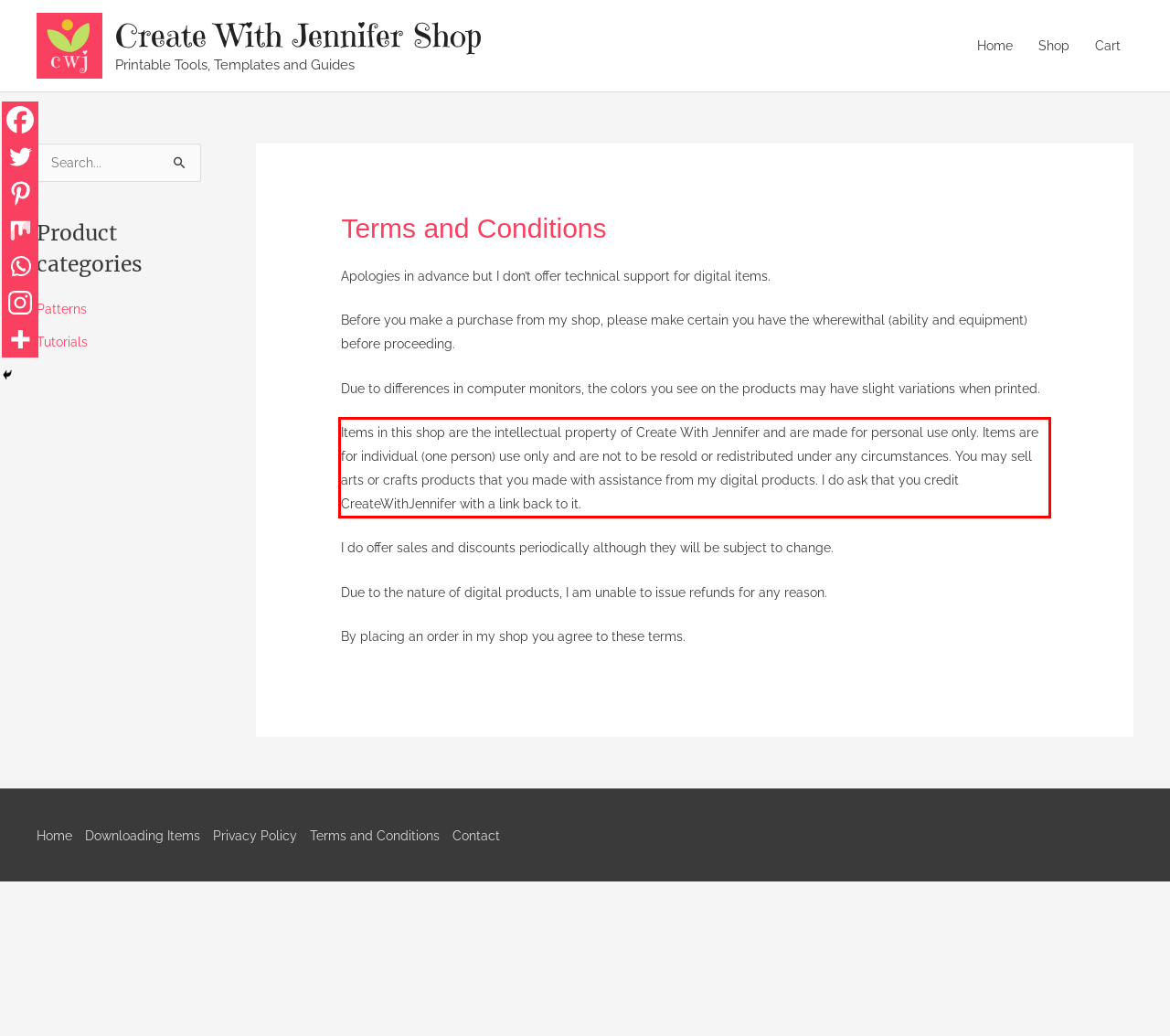Please perform OCR on the text within the red rectangle in the webpage screenshot and return the text content.

Items in this shop are the intellectual property of Create With Jennifer and are made for personal use only. Items are for individual (one person) use only and are not to be resold or redistributed under any circumstances. You may sell arts or crafts products that you made with assistance from my digital products. I do ask that you credit CreateWithJennifer with a link back to it.